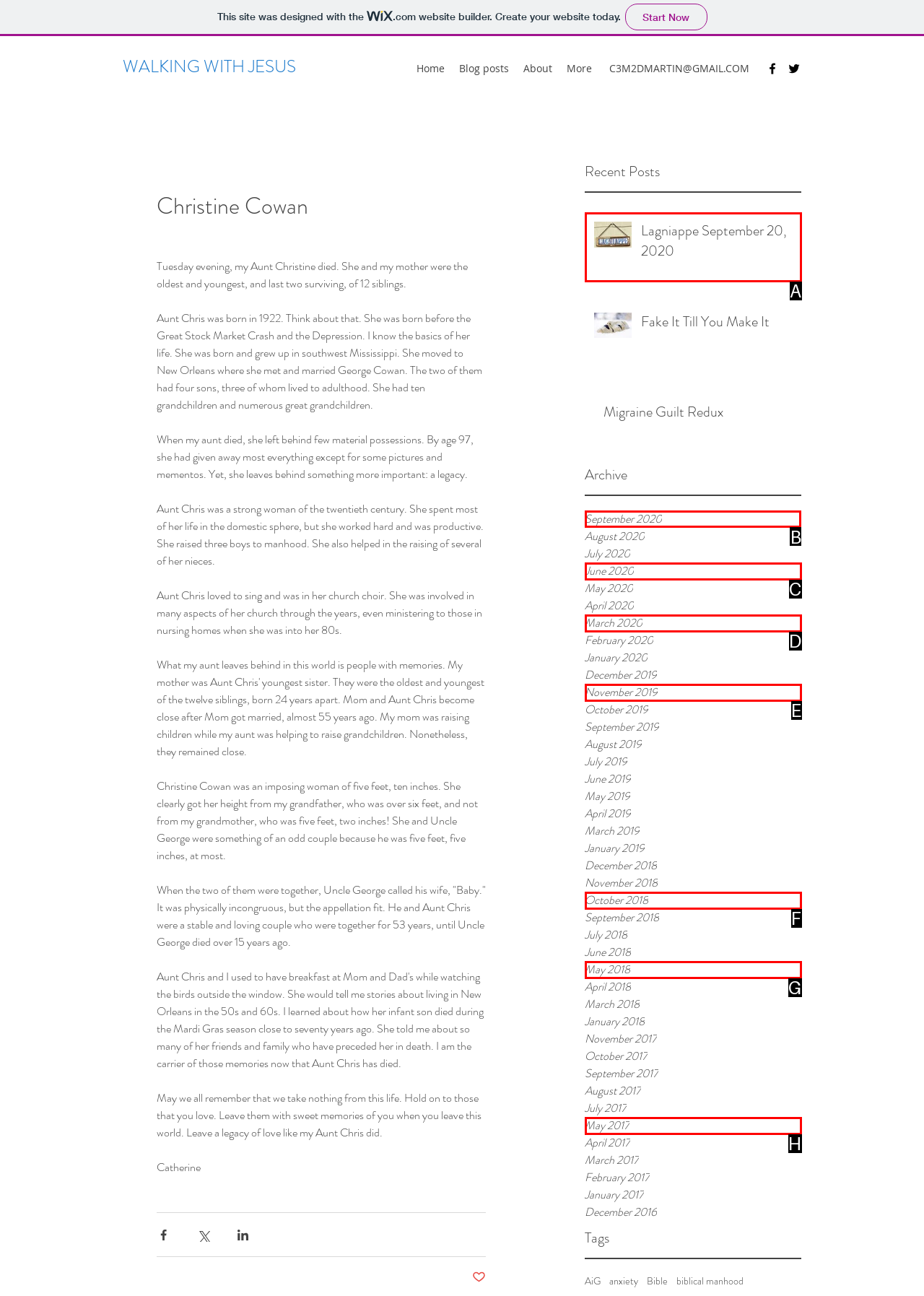Determine the correct UI element to click for this instruction: Check the 'Archive' section. Respond with the letter of the chosen element.

B